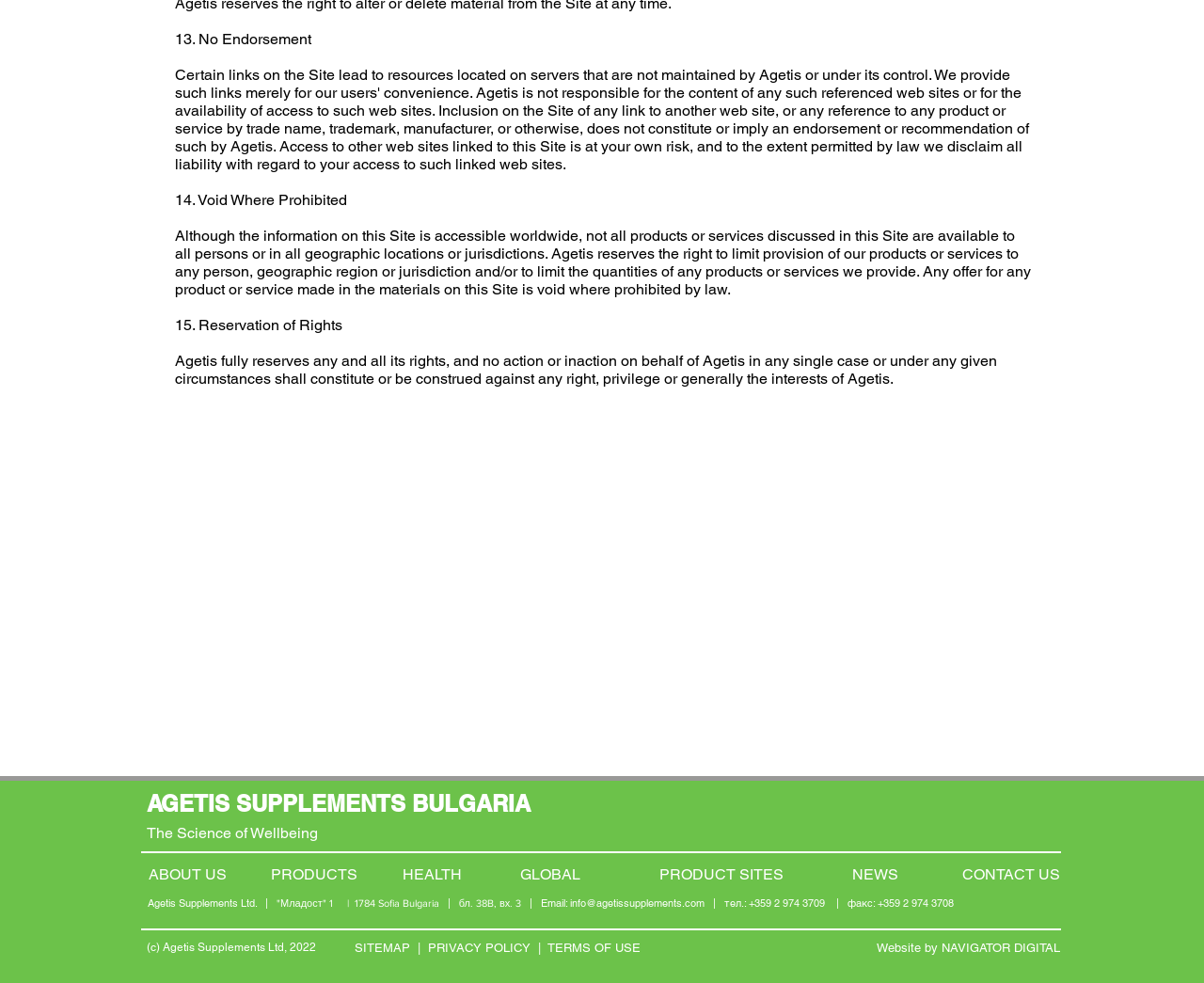Please identify the bounding box coordinates of the clickable element to fulfill the following instruction: "Go to ABOUT US". The coordinates should be four float numbers between 0 and 1, i.e., [left, top, right, bottom].

[0.123, 0.88, 0.188, 0.899]